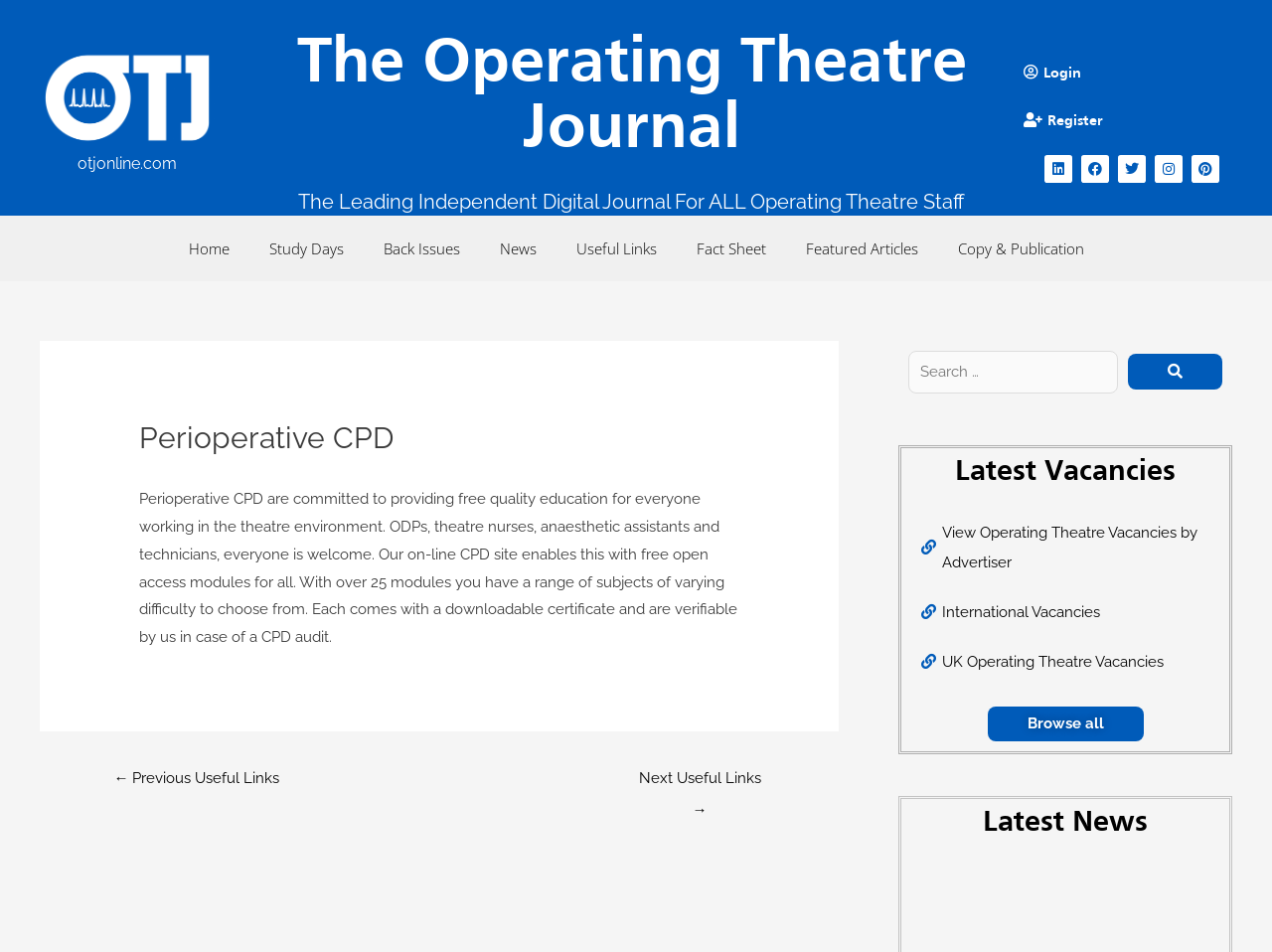Locate the bounding box coordinates of the area where you should click to accomplish the instruction: "View the 'Study Days' page".

[0.196, 0.237, 0.286, 0.285]